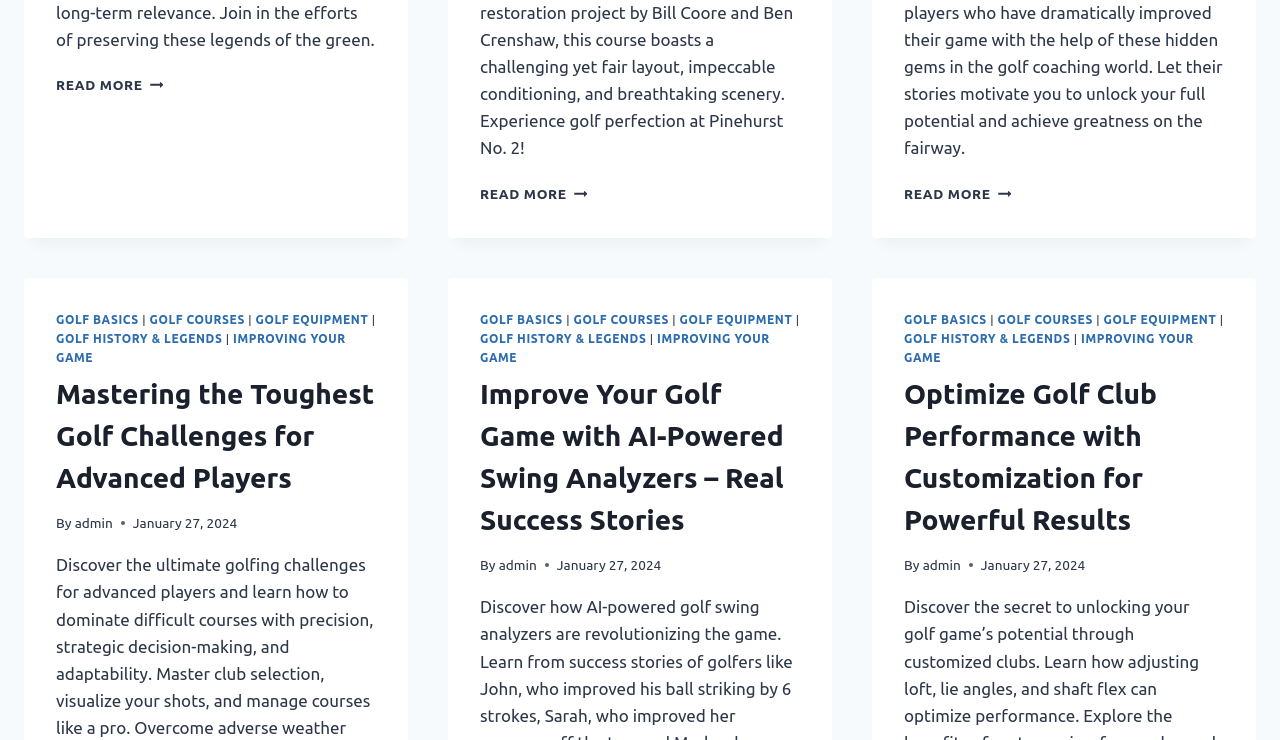Please determine the bounding box of the UI element that matches this description: admin. The coordinates should be given as (top-left x, top-left y, bottom-right x, bottom-right y), with all values between 0 and 1.

[0.39, 0.752, 0.419, 0.774]